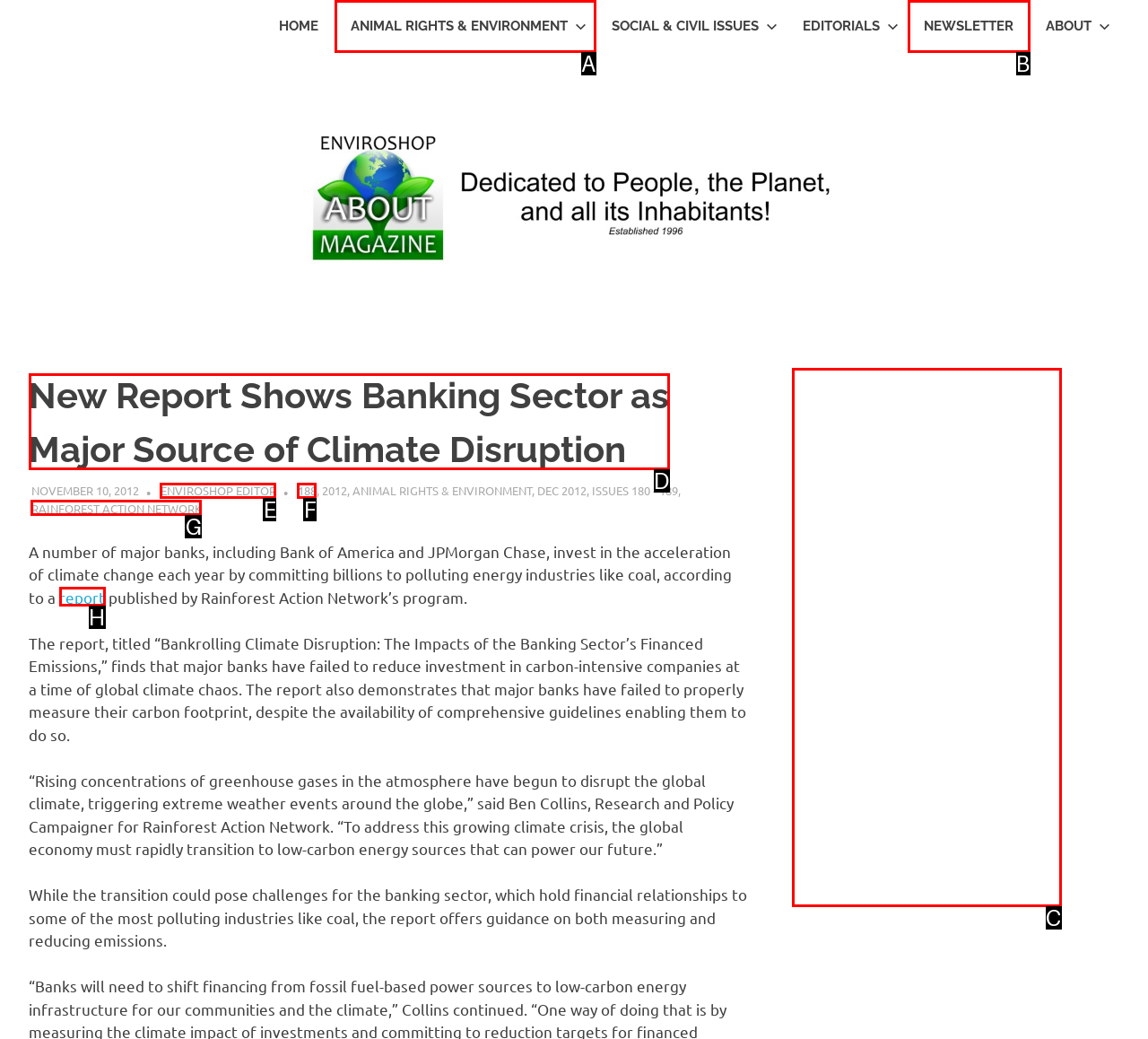What letter corresponds to the UI element to complete this task: Read the article titled 'New Report Shows Banking Sector as Major Source of Climate Disruption'
Answer directly with the letter.

D